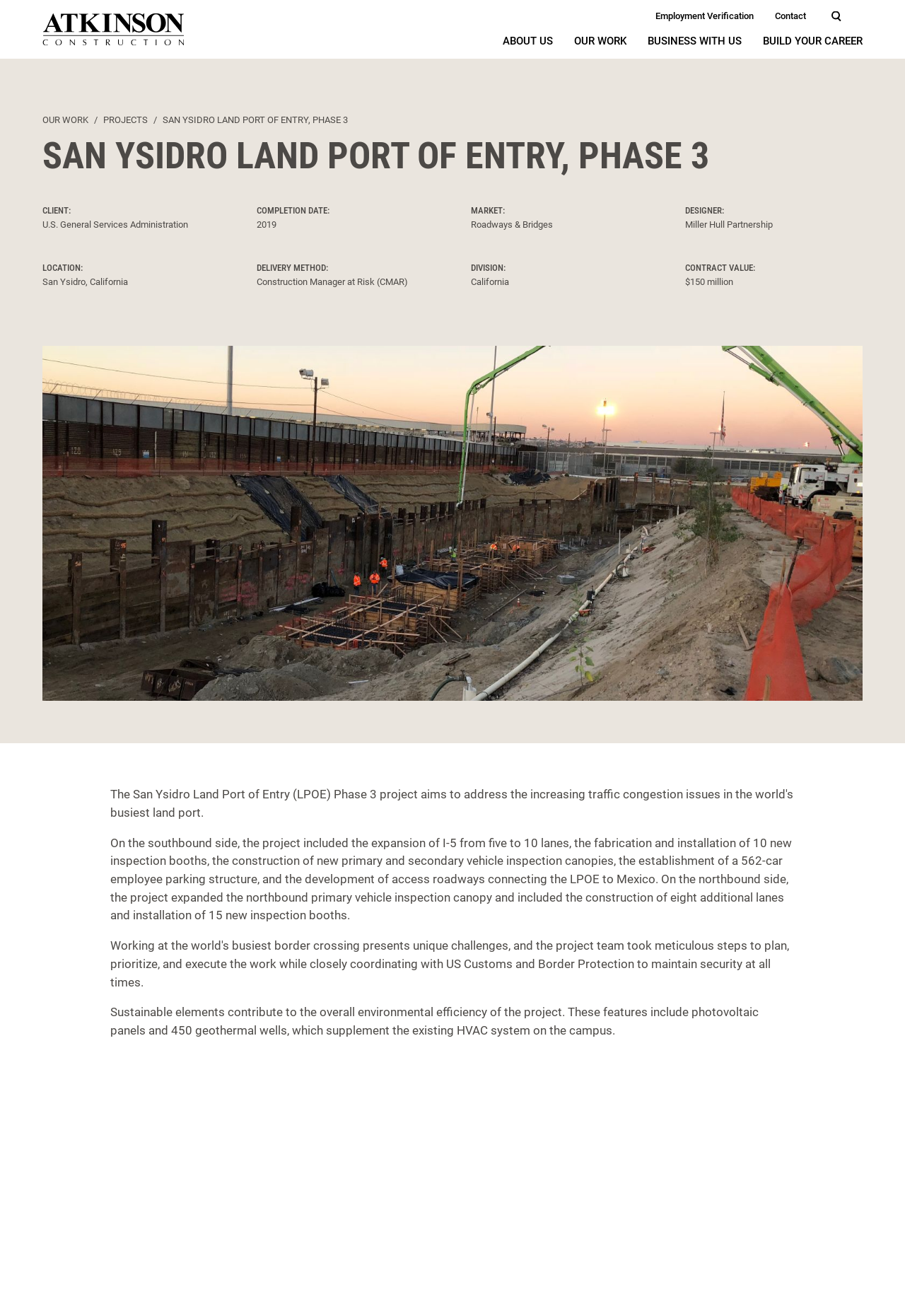Find the bounding box coordinates of the clickable area required to complete the following action: "View the OUR WORK page".

[0.634, 0.026, 0.692, 0.036]